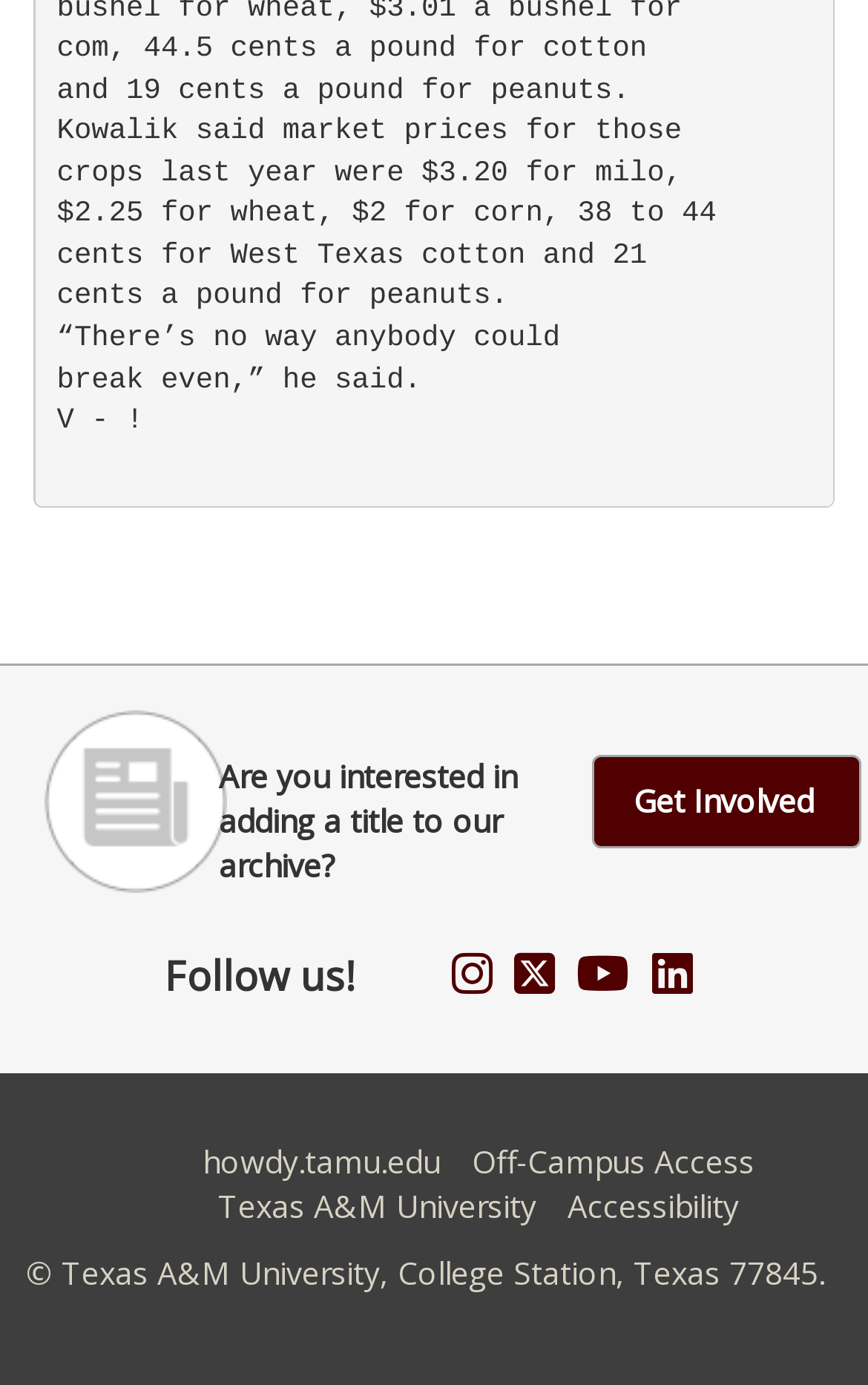Locate the bounding box coordinates of the clickable area needed to fulfill the instruction: "Click the Get Involved button".

[0.681, 0.545, 0.991, 0.612]